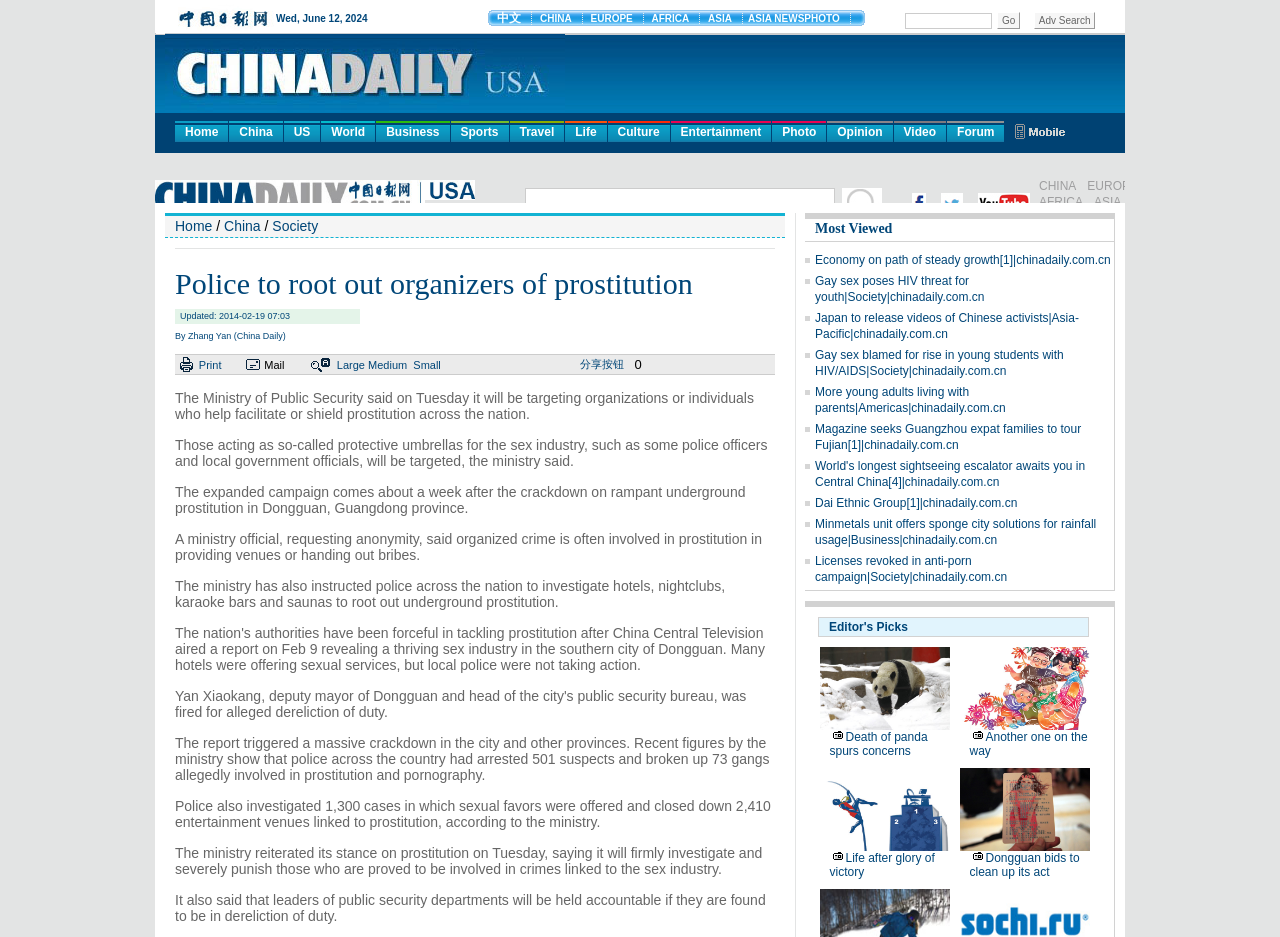What is the topic of the news article?
Please answer the question as detailed as possible based on the image.

I inferred this answer by reading the static text elements on the webpage, which mention the Ministry of Public Security targeting organizations or individuals involved in prostitution.